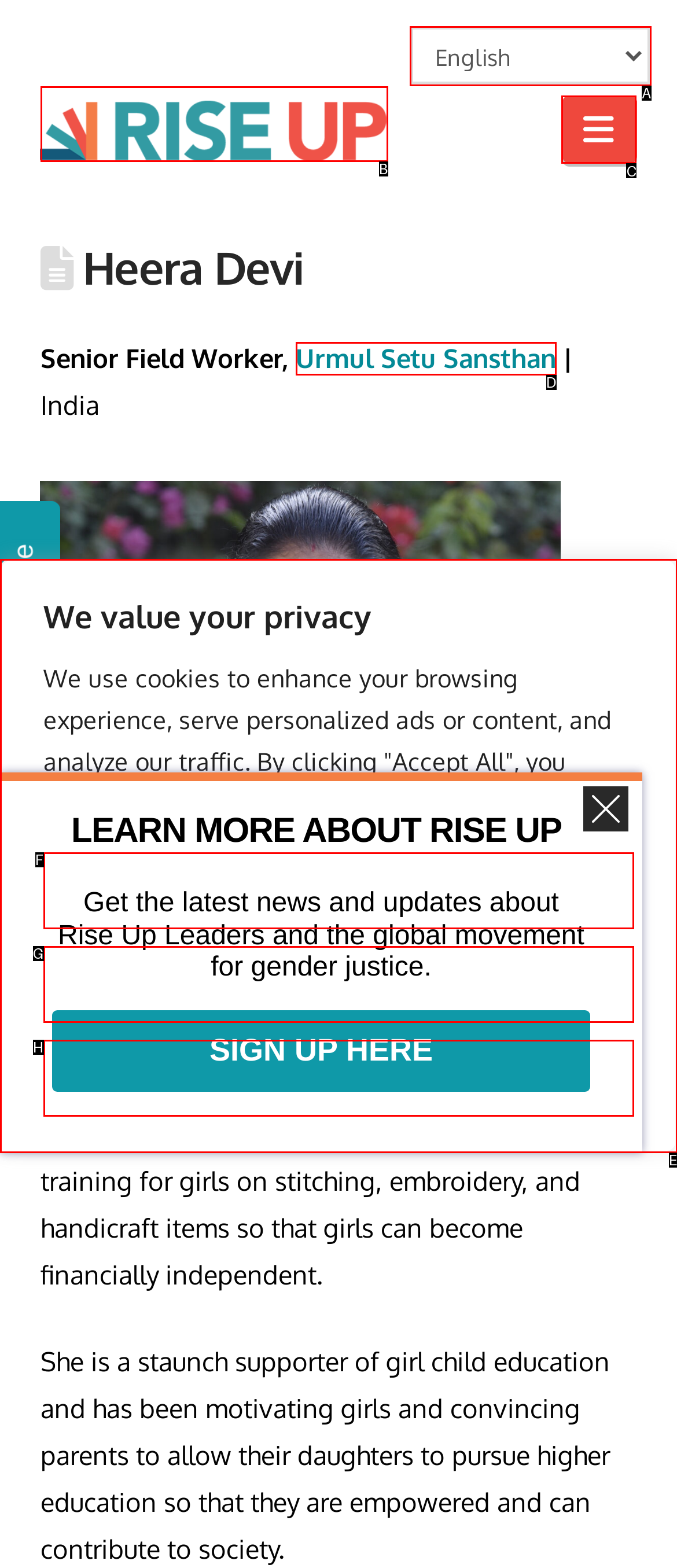Indicate which UI element needs to be clicked to fulfill the task: Click the Rise Up link
Answer with the letter of the chosen option from the available choices directly.

B